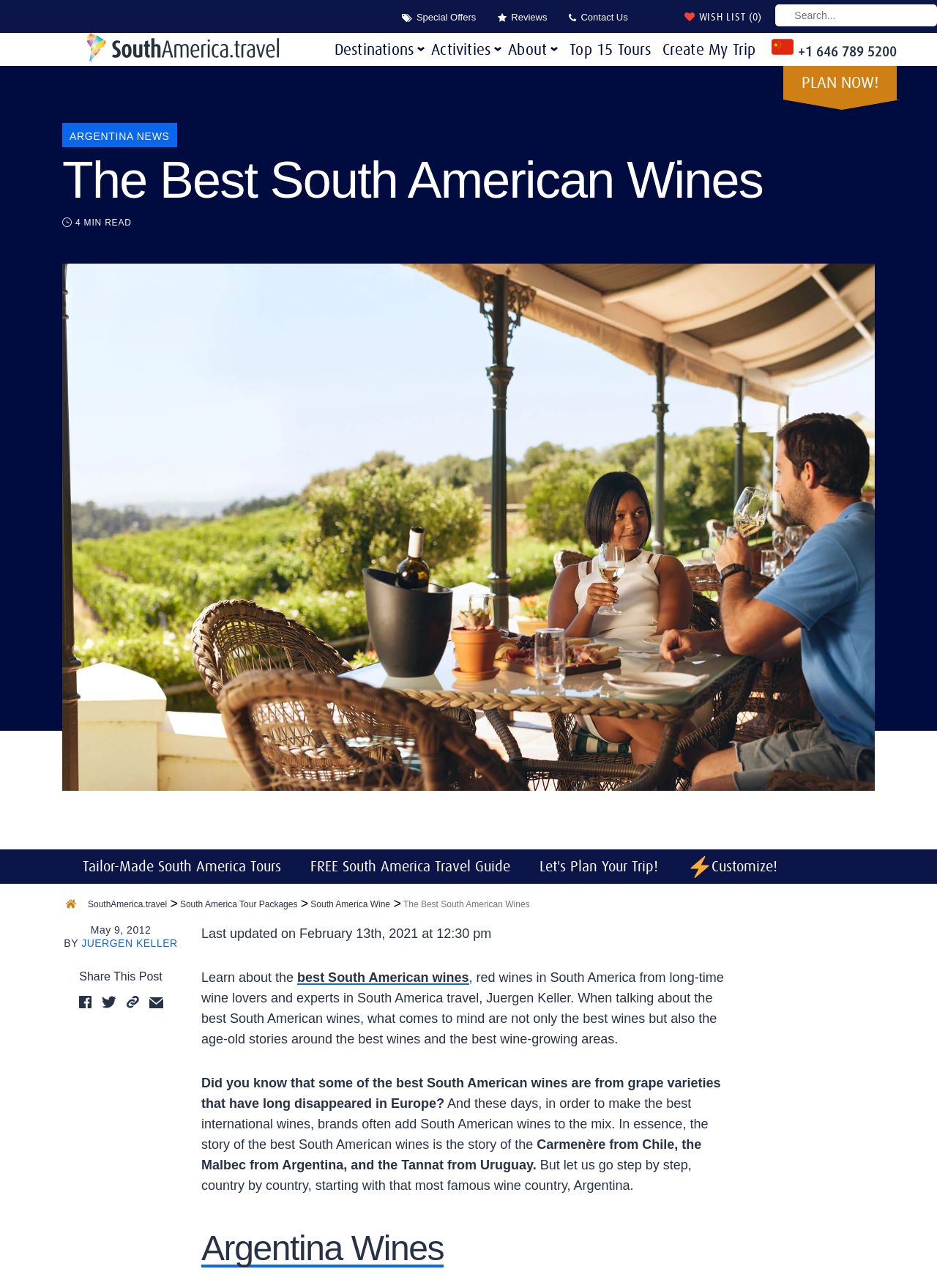Who is the author of the article?
Use the image to answer the question with a single word or phrase.

Juergen Keller